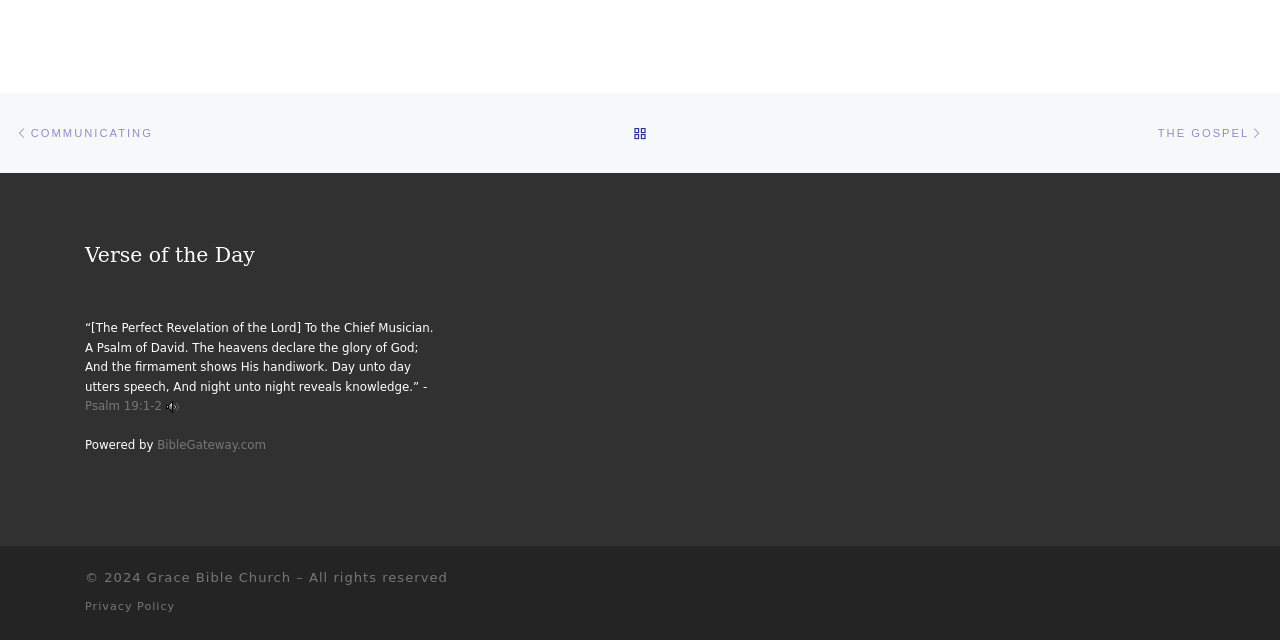Refer to the element description BibleGateway.com and identify the corresponding bounding box in the screenshot. Format the coordinates as (top-left x, top-left y, bottom-right x, bottom-right y) with values in the range of 0 to 1.

[0.123, 0.684, 0.208, 0.706]